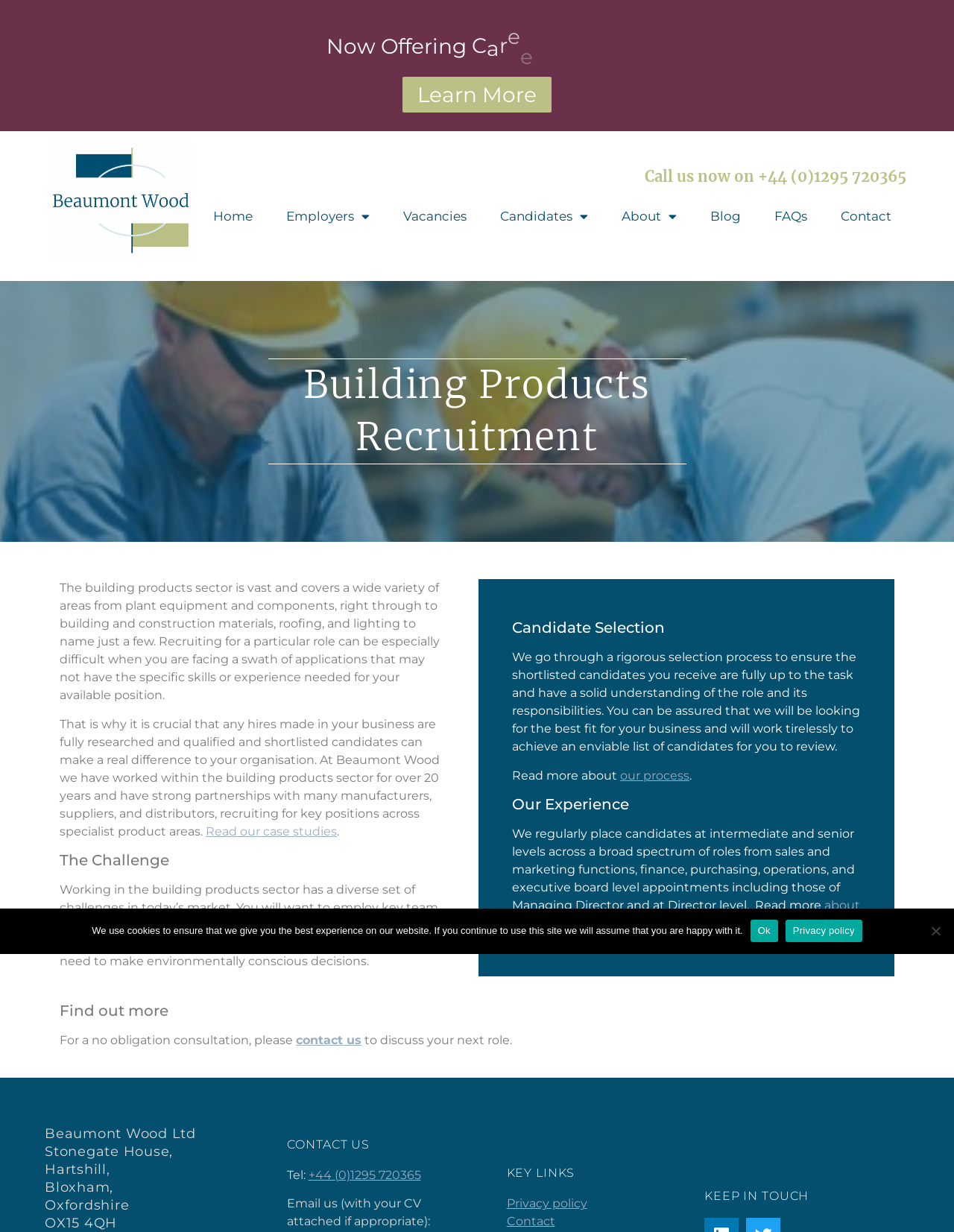Highlight the bounding box coordinates of the region I should click on to meet the following instruction: "Contact us".

[0.31, 0.839, 0.379, 0.85]